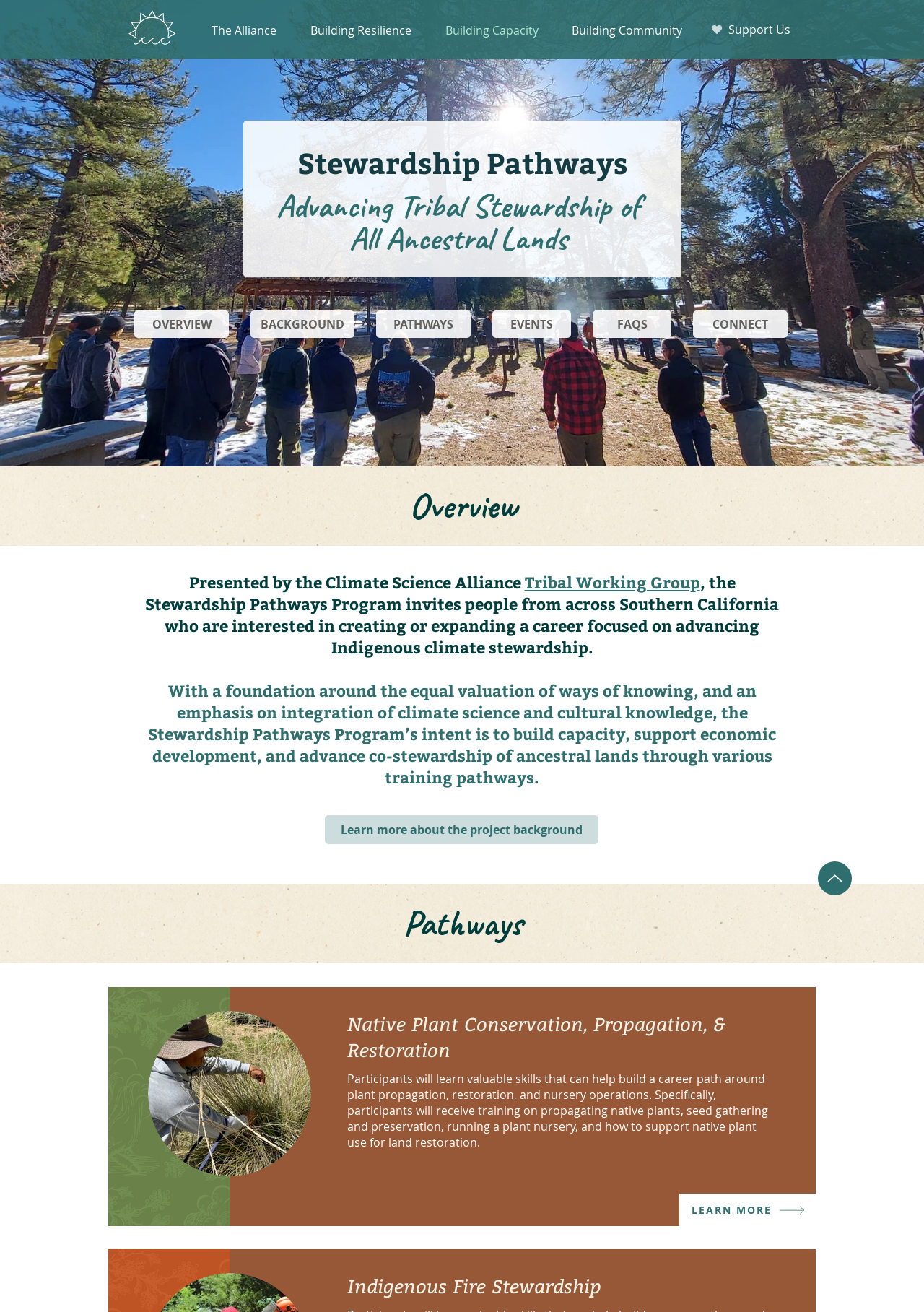How many images are there in the 'Pathways' section?
Please ensure your answer is as detailed and informative as possible.

I counted the number of images in the 'Pathways' section and found that there are 2 images, which are 'Stewardship Pathways 2.0 Patterns (5).png' and 'IMG_3861.jpg'.